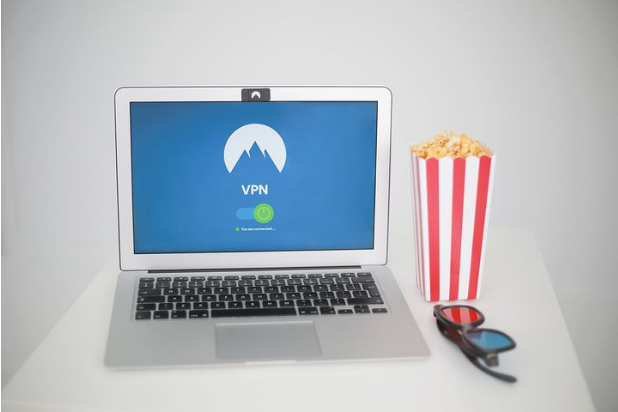Respond to the question with just a single word or phrase: 
What is the companion for the streaming session?

Popcorn